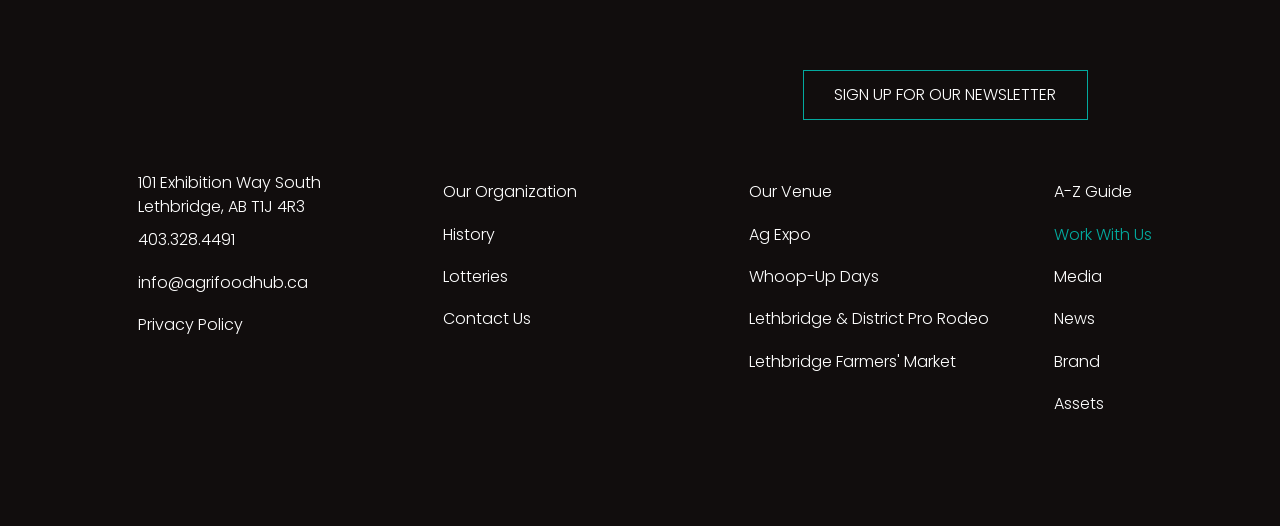What is the newsletter sign-up button text?
Could you give a comprehensive explanation in response to this question?

The newsletter sign-up button is located at the top center of the webpage, and the text on the button is 'SIGN UP FOR OUR NEWSLETTER'.